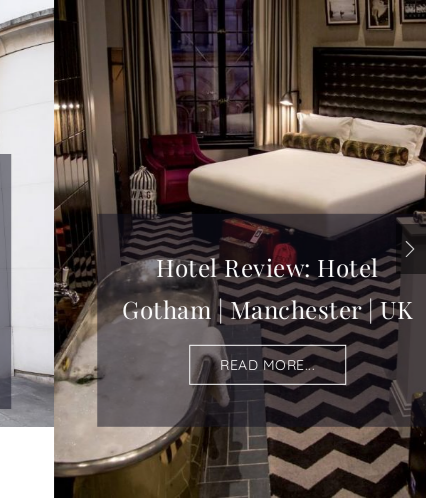Respond with a single word or phrase to the following question:
What is the purpose of the article mentioned in the caption?

Hotel review